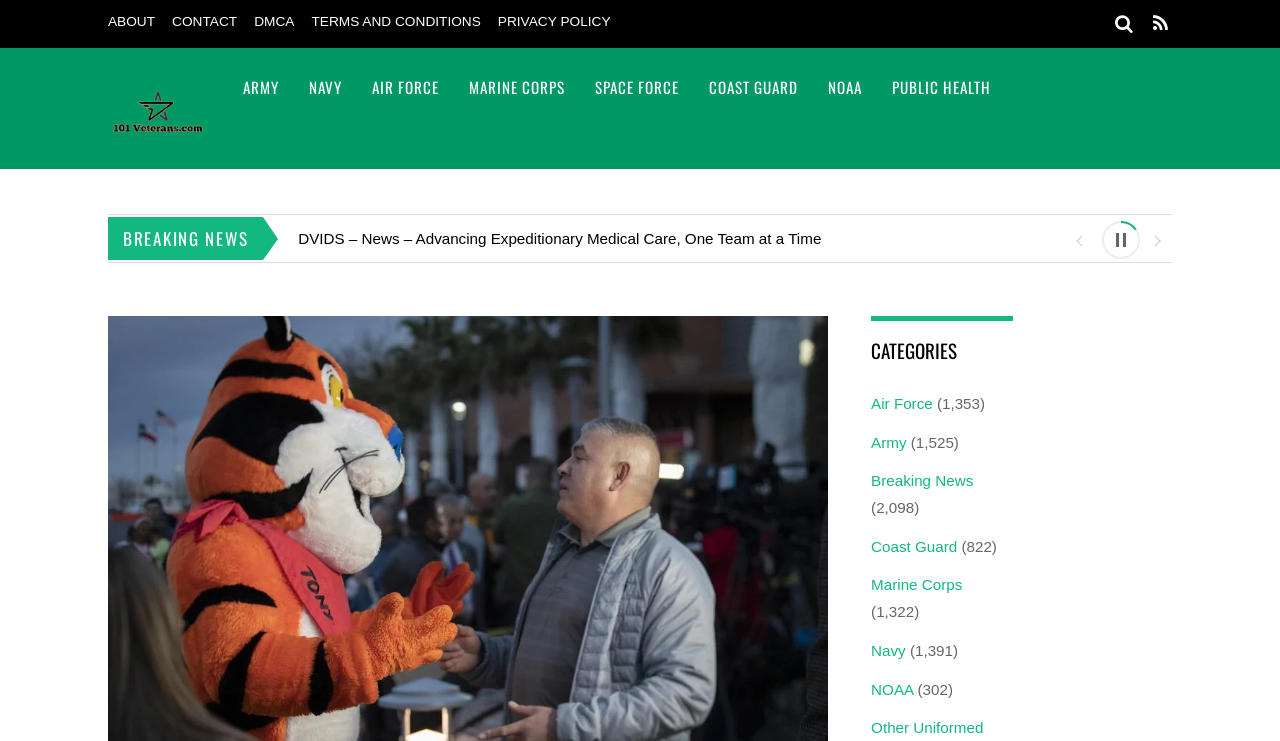Kindly determine the bounding box coordinates of the area that needs to be clicked to fulfill this instruction: "Read BREAKING NEWS".

[0.084, 0.293, 0.206, 0.351]